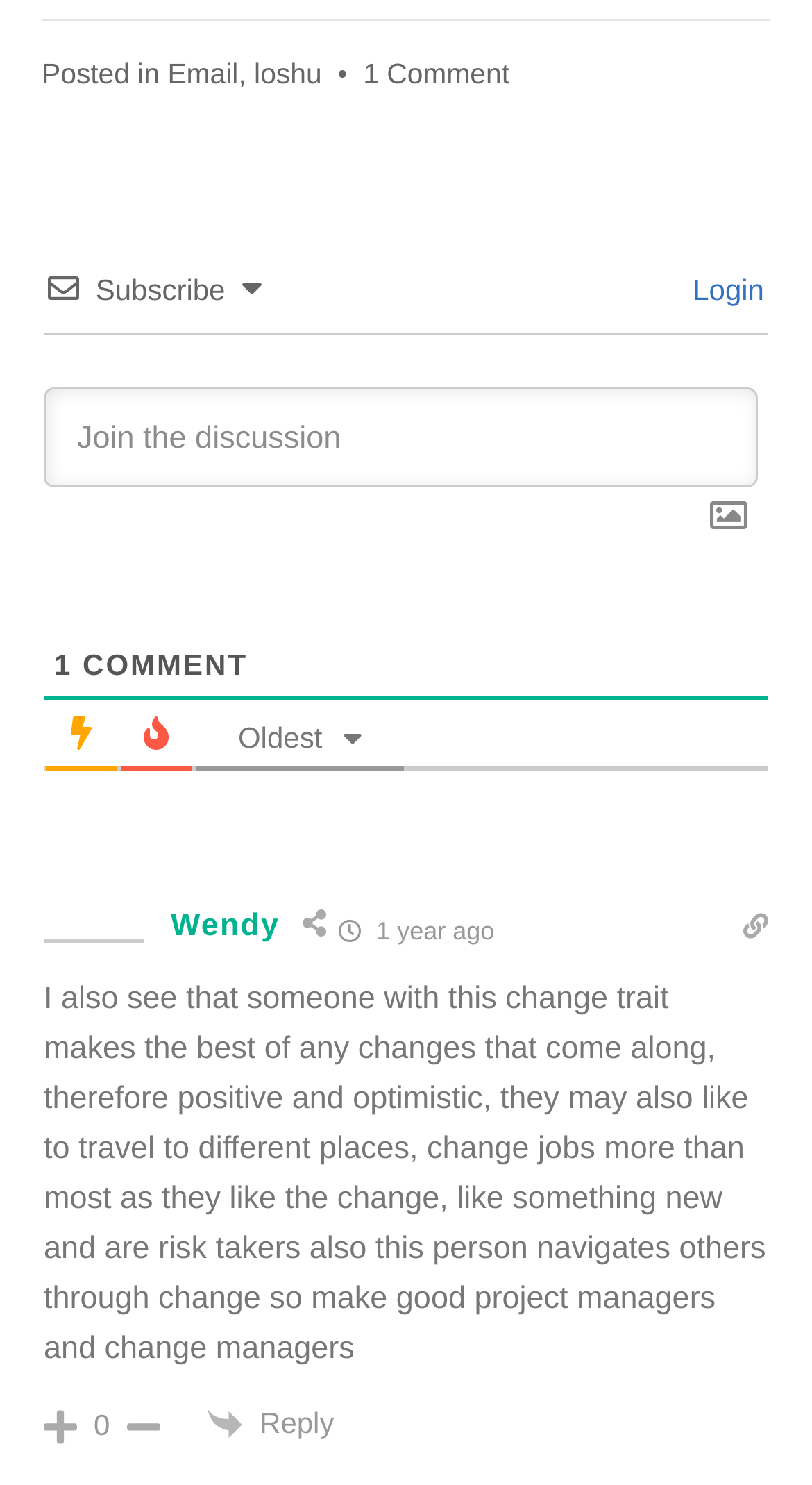Please provide the bounding box coordinates for the element that needs to be clicked to perform the instruction: "Click on the 'Login' button". The coordinates must consist of four float numbers between 0 and 1, formatted as [left, top, right, bottom].

[0.838, 0.183, 0.941, 0.206]